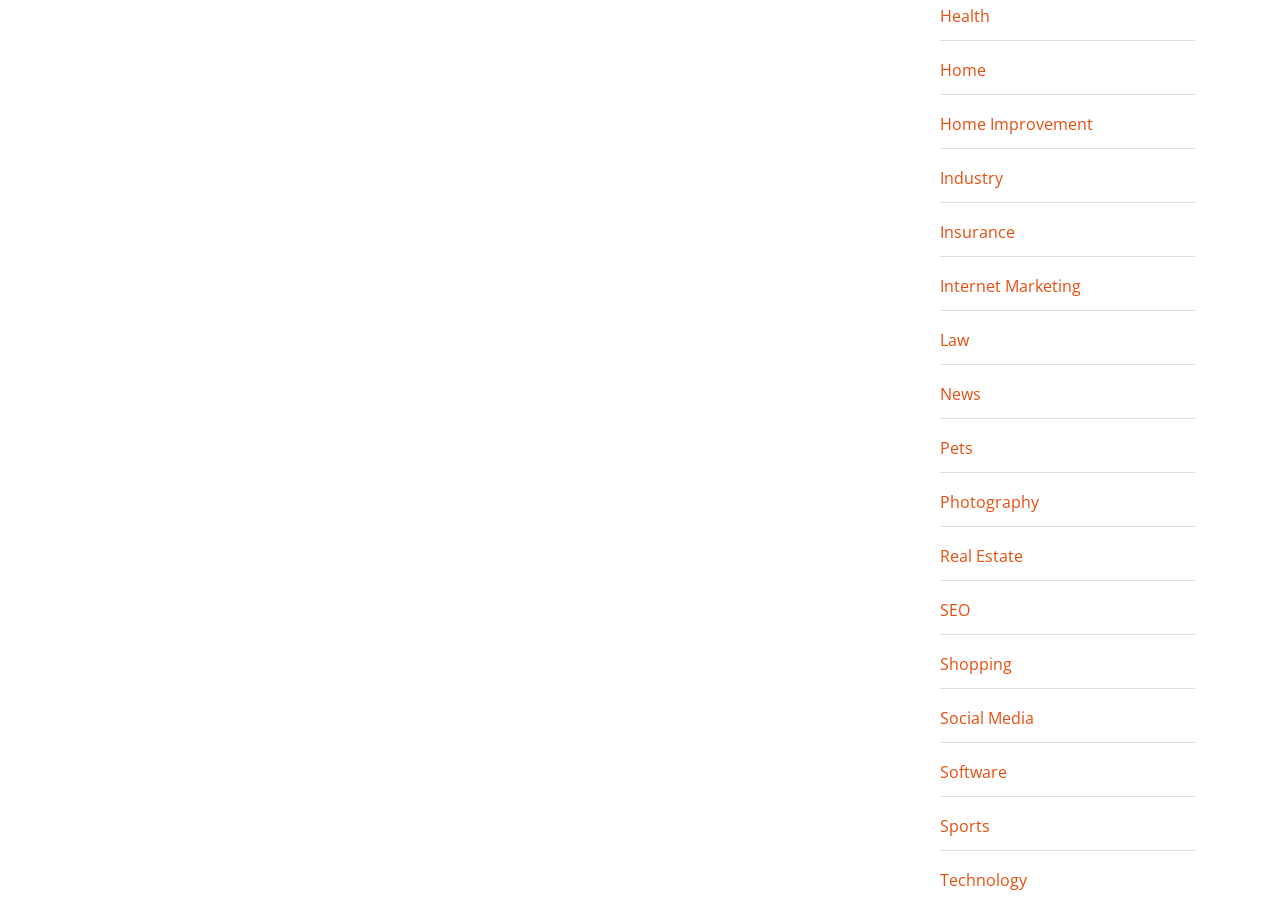What is the category of the link located at the bottom of the webpage?
Use the image to give a comprehensive and detailed response to the question.

By analyzing the bounding box coordinates, I found that the link 'Technology' has the largest y1 value, which means it is located at the bottom of the webpage.